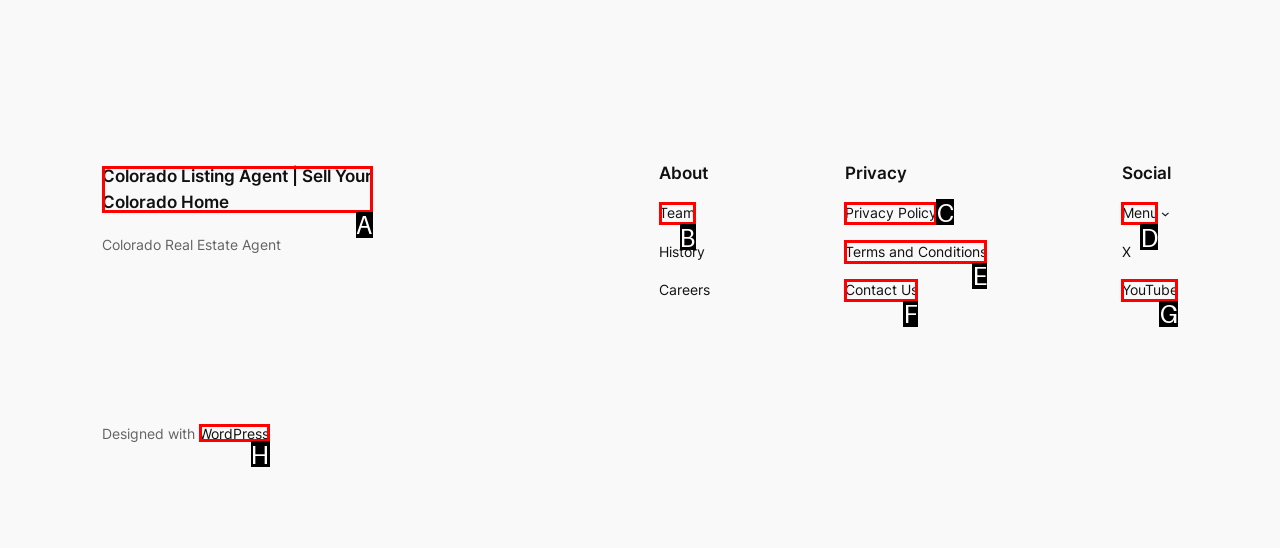Using the description: Contact Us
Identify the letter of the corresponding UI element from the choices available.

F